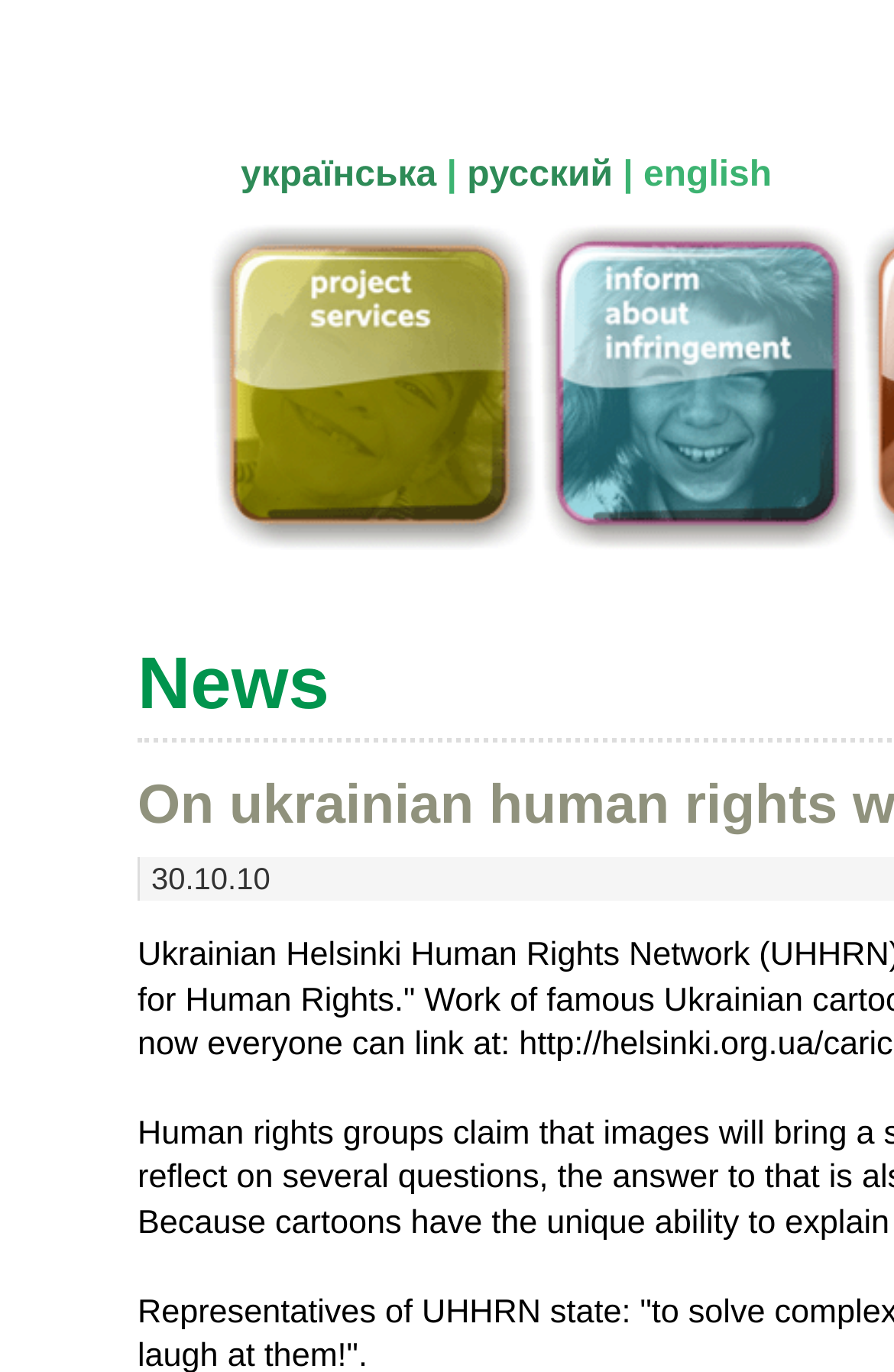Using the provided element description "News", determine the bounding box coordinates of the UI element.

[0.154, 0.468, 0.368, 0.528]